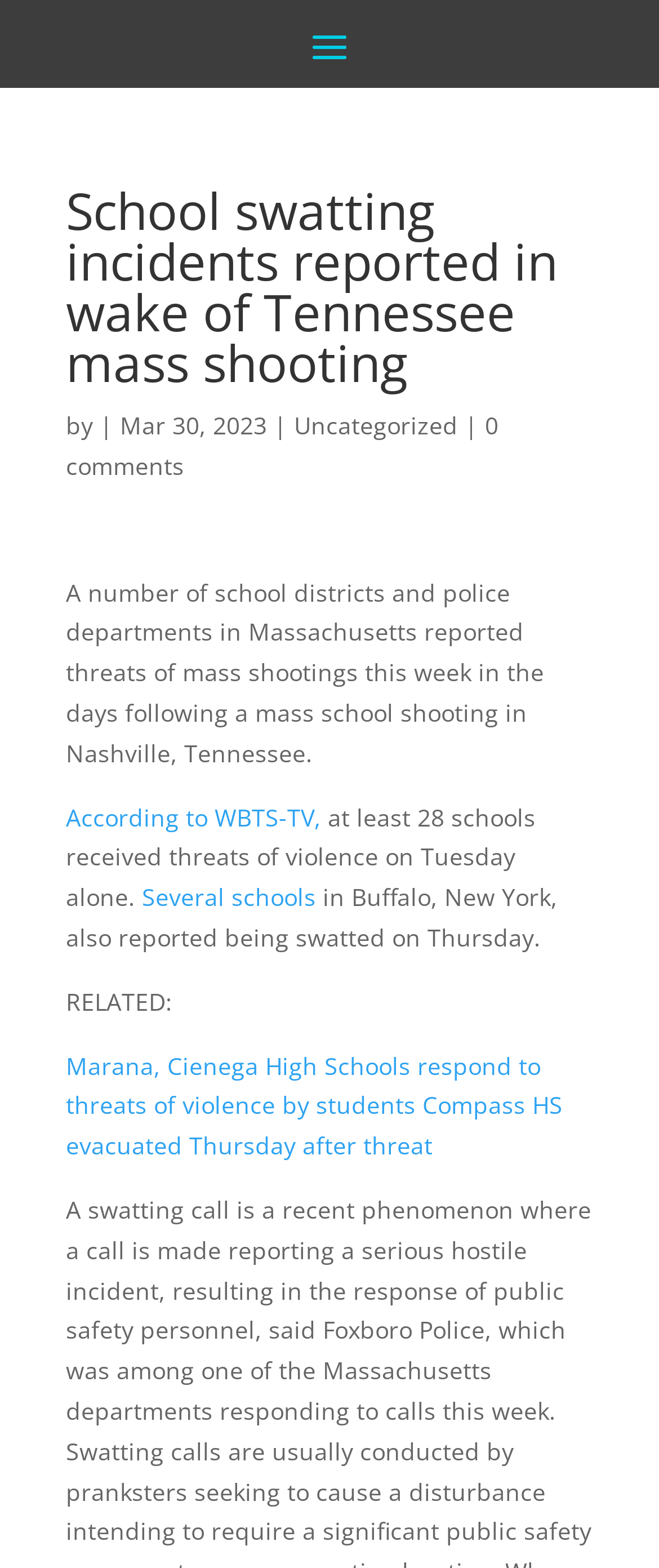Determine the bounding box coordinates of the UI element that matches the following description: "0 comments". The coordinates should be four float numbers between 0 and 1 in the format [left, top, right, bottom].

[0.1, 0.261, 0.756, 0.307]